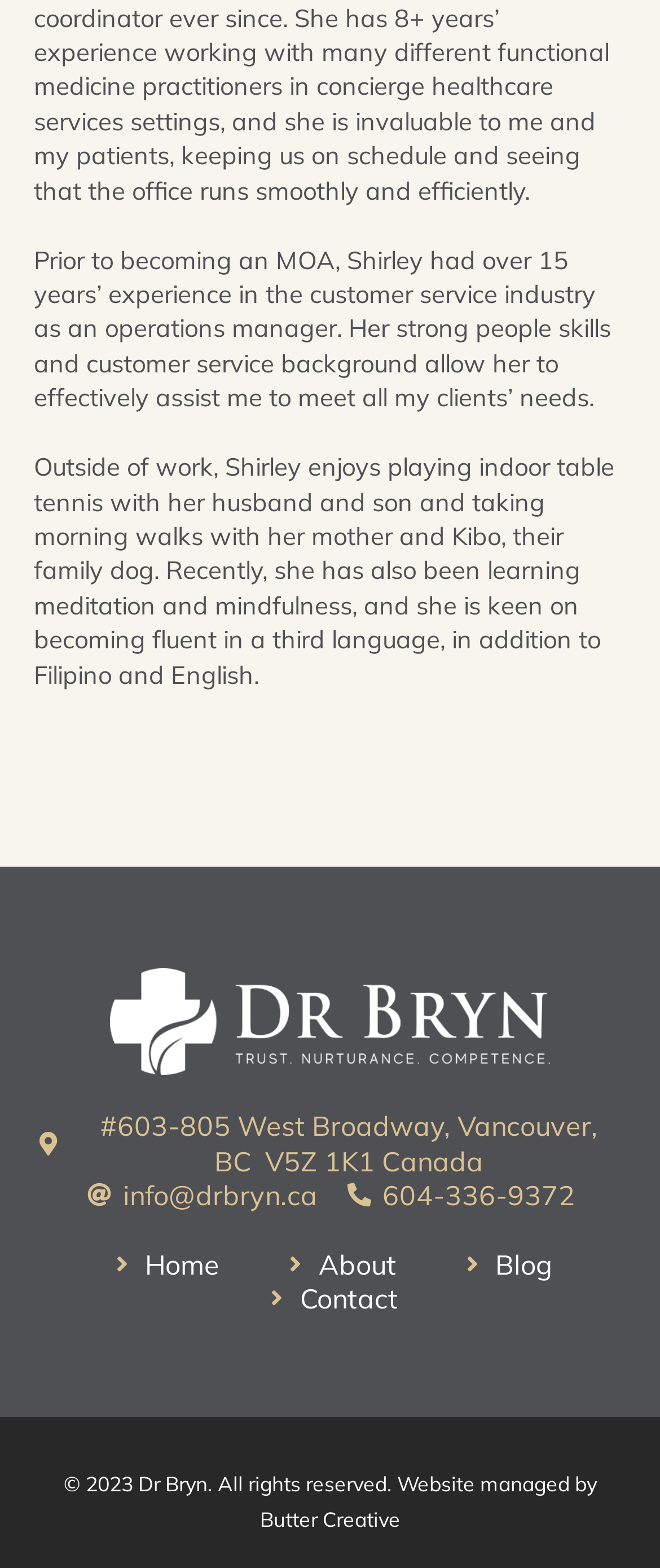What is the phone number to contact Dr. Bryn?
Please analyze the image and answer the question with as much detail as possible.

The link element with the text '604-336-9372' provides the phone number to contact Dr. Bryn.